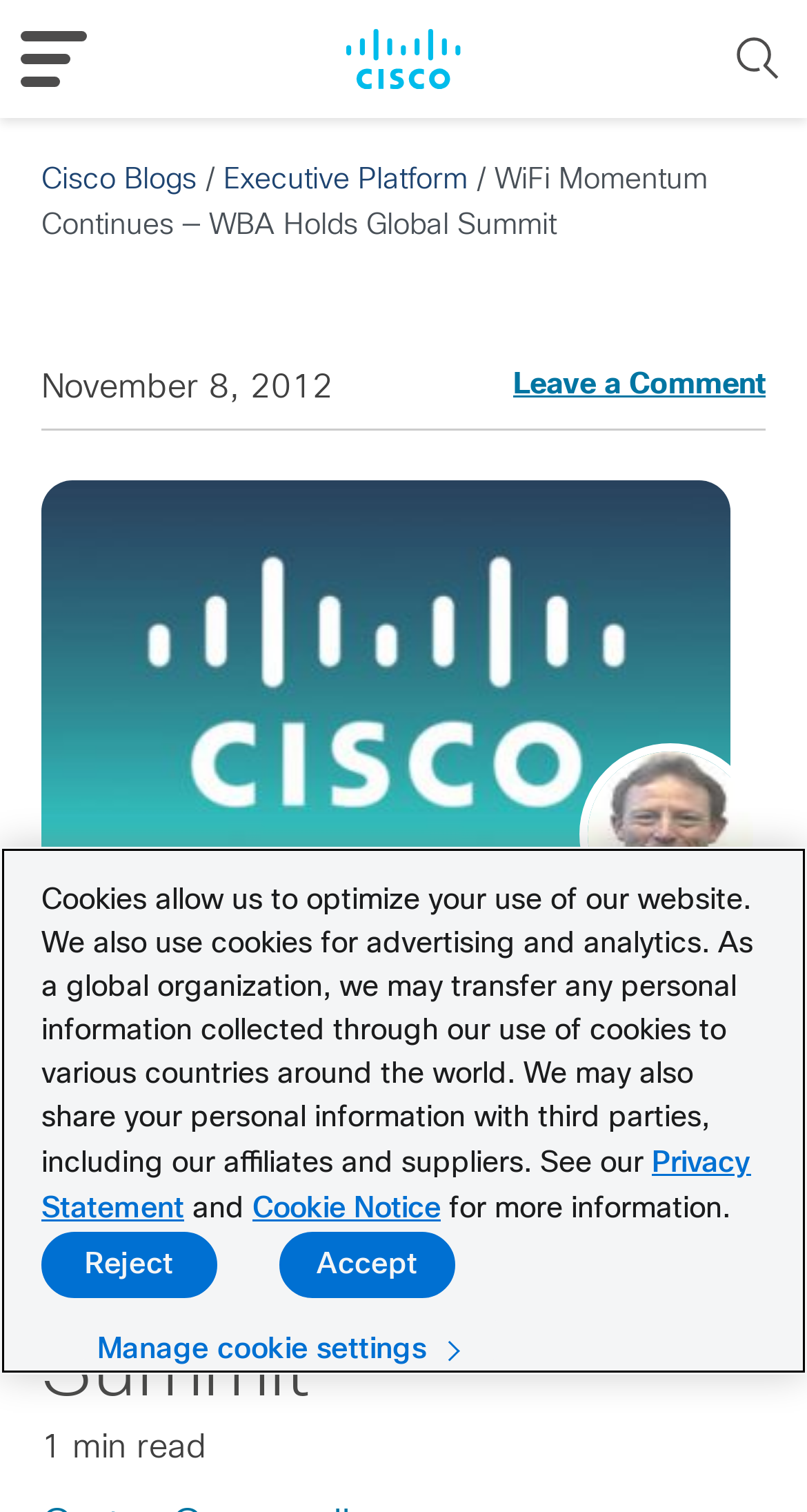Look at the image and write a detailed answer to the question: 
Who is the author of the article?

I found the author's name by looking at the byline of the article, which mentions 'Executive Platform'. This suggests that the author is affiliated with the Executive Platform.